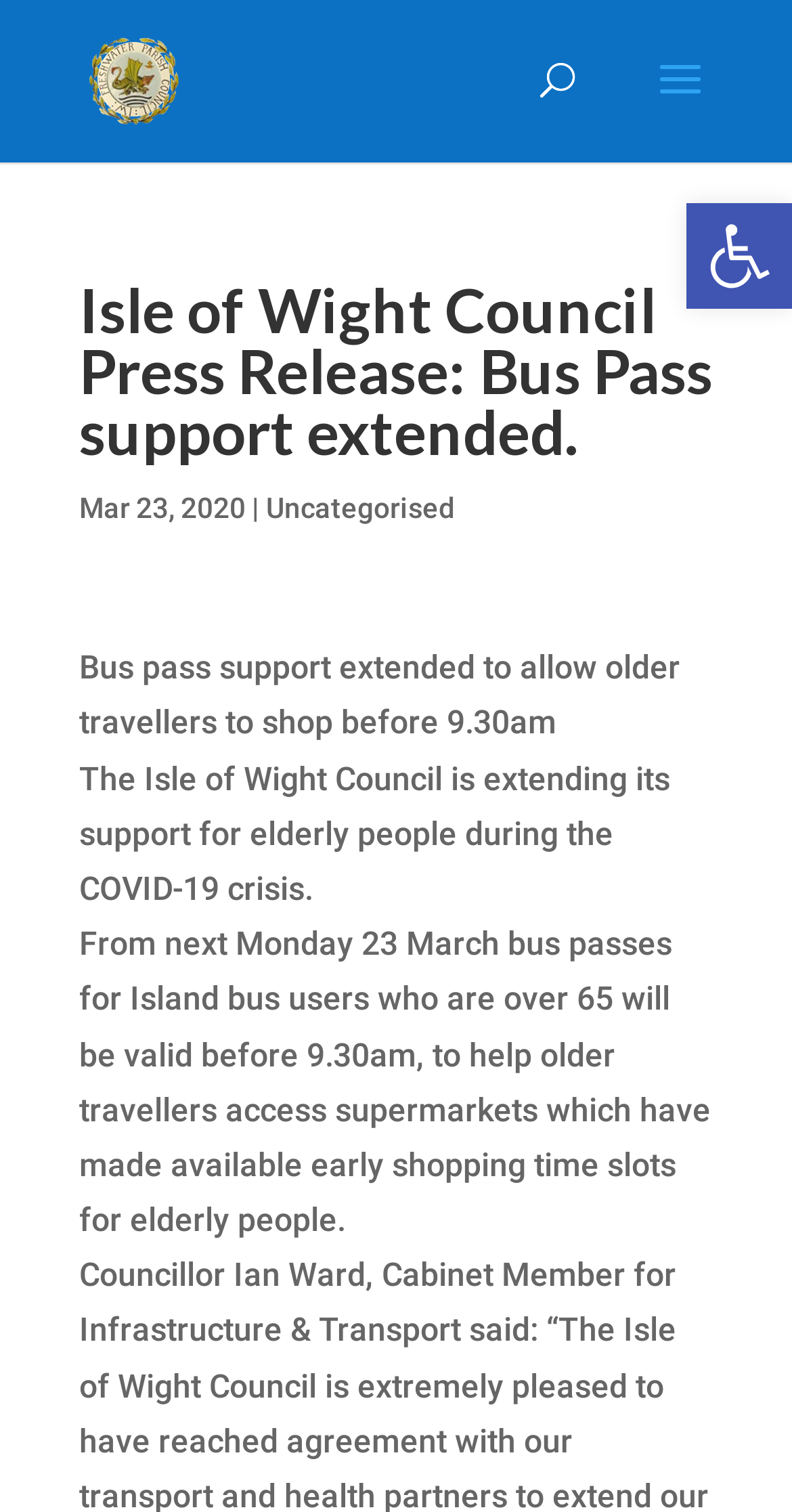What is the purpose of extending bus pass support?
Look at the screenshot and give a one-word or phrase answer.

to help older travellers access supermarkets